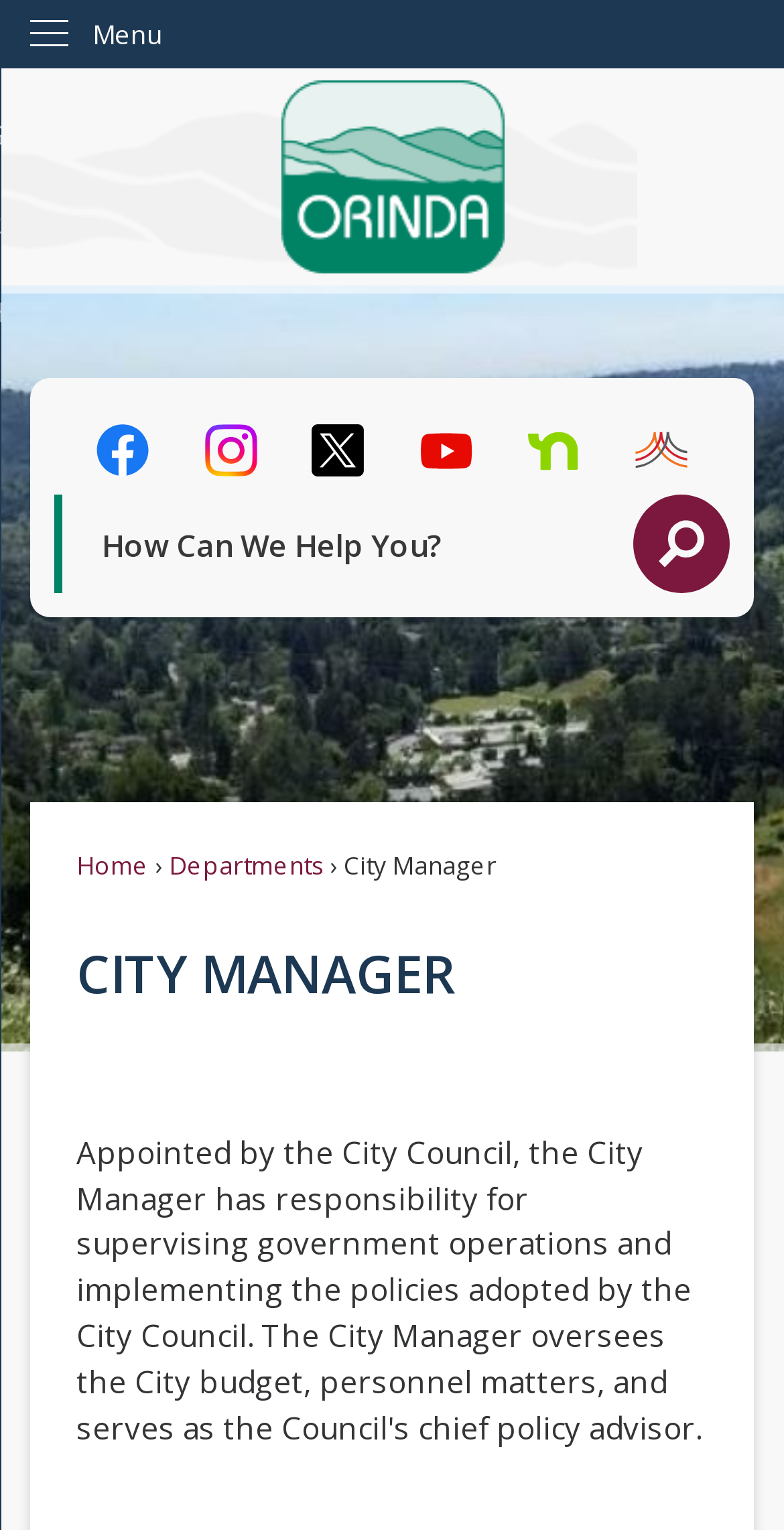Please respond to the question using a single word or phrase:
Is there a 'Skip to Main Content' link?

Yes